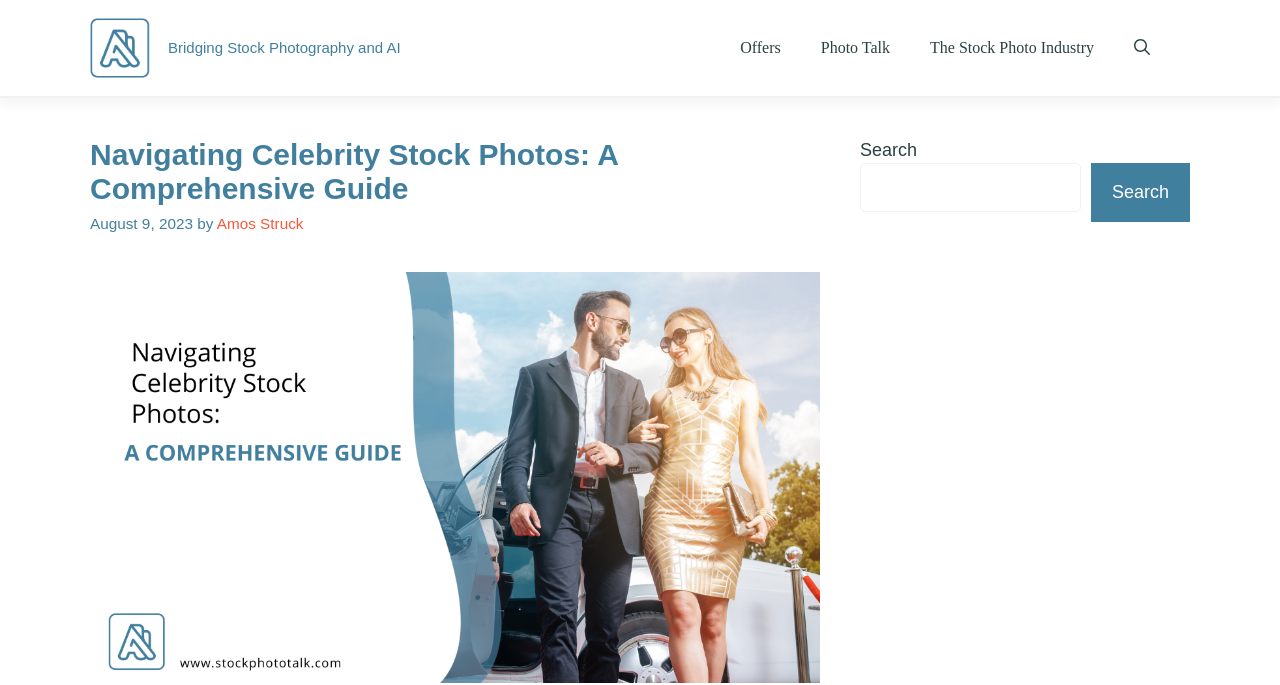Find the bounding box coordinates for the element described here: "Search".

[0.852, 0.238, 0.93, 0.324]